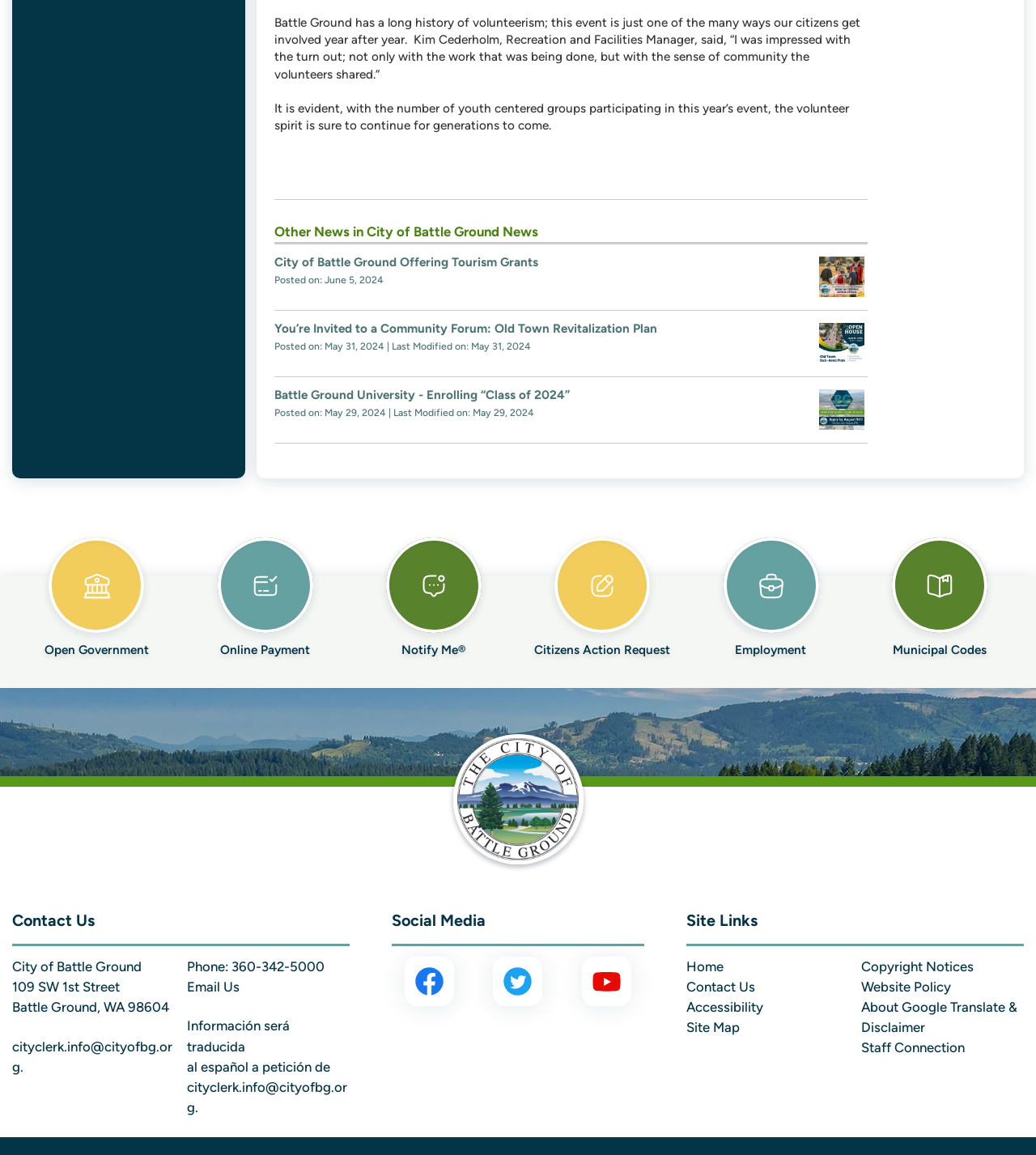Locate the bounding box coordinates of the clickable region to complete the following instruction: "Open Online Payment."

[0.175, 0.45, 0.337, 0.571]